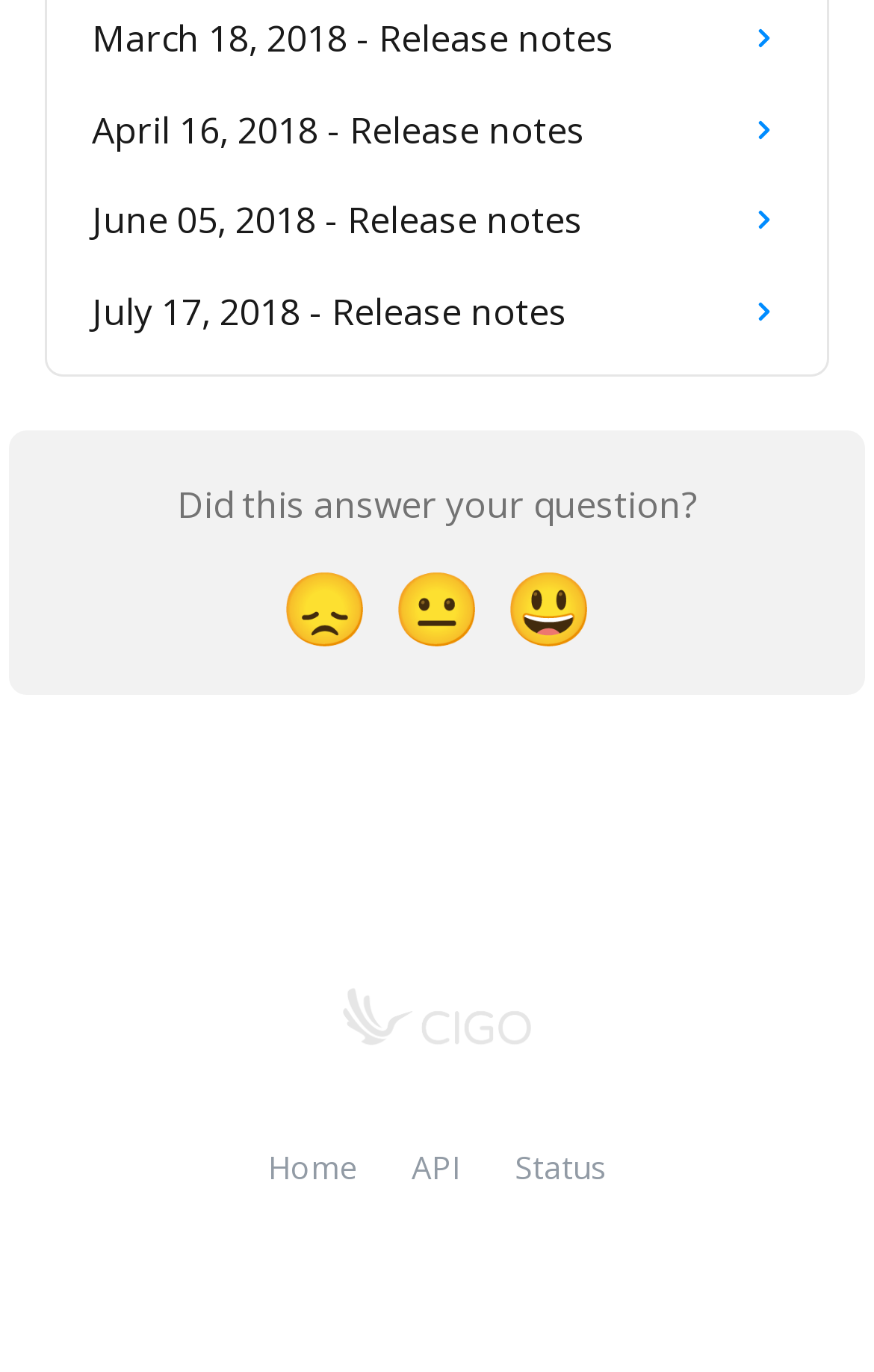Please identify the bounding box coordinates of the element that needs to be clicked to perform the following instruction: "Click on the 'April 16, 2018 - Release notes' link".

[0.074, 0.062, 0.926, 0.128]